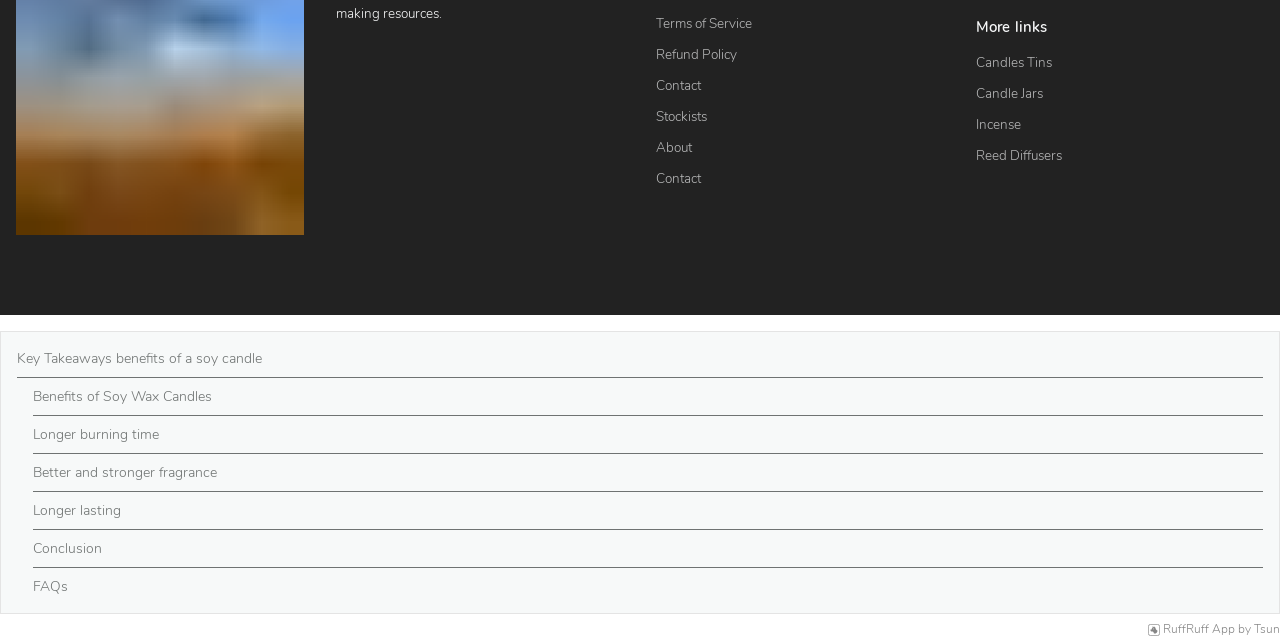Locate the UI element described by Terms of Service in the provided webpage screenshot. Return the bounding box coordinates in the format (top-left x, top-left y, bottom-right x, bottom-right y), ensuring all values are between 0 and 1.

[0.512, 0.023, 0.588, 0.052]